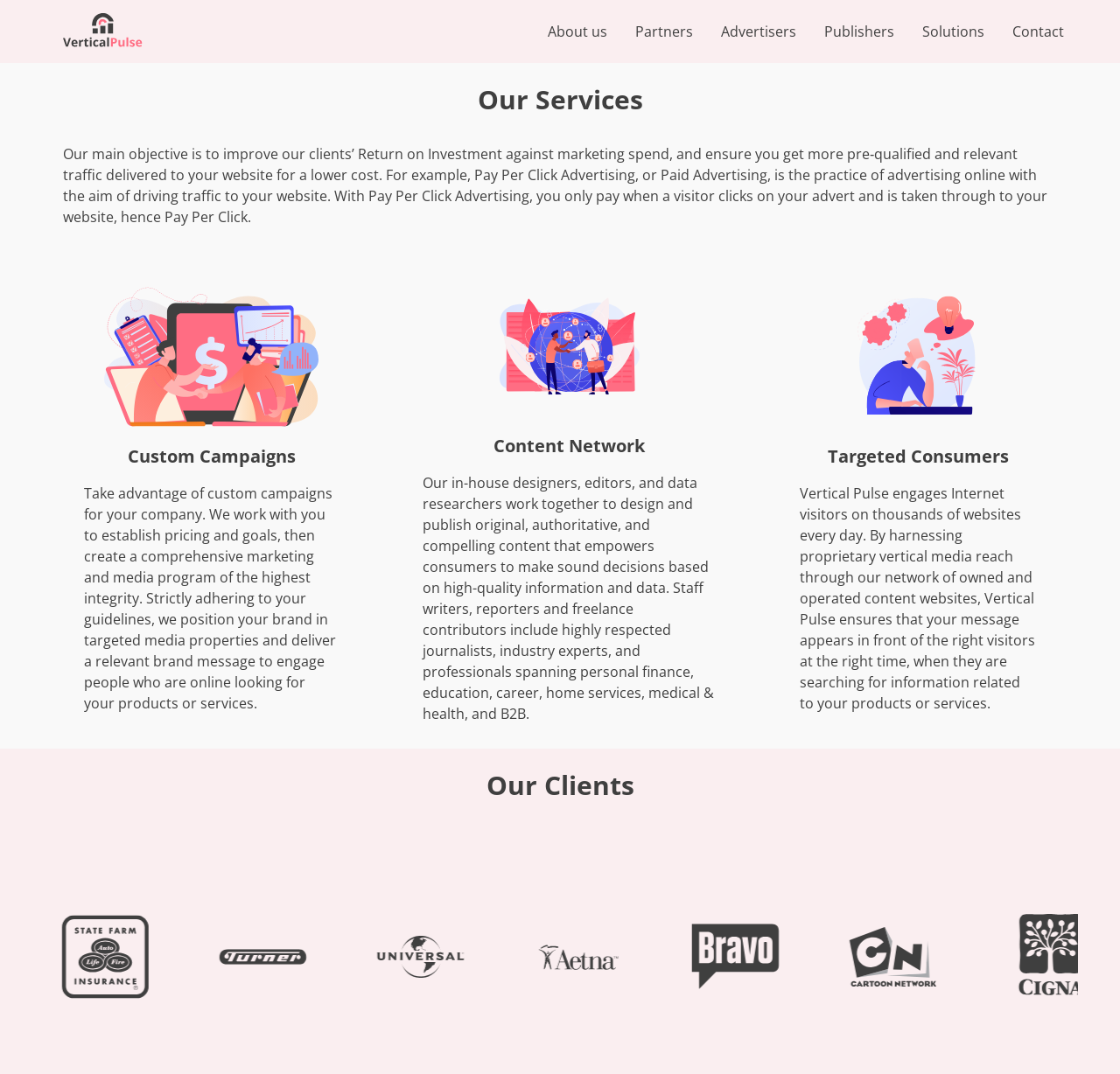Find the bounding box coordinates for the HTML element specified by: "About us".

[0.489, 0.011, 0.542, 0.047]